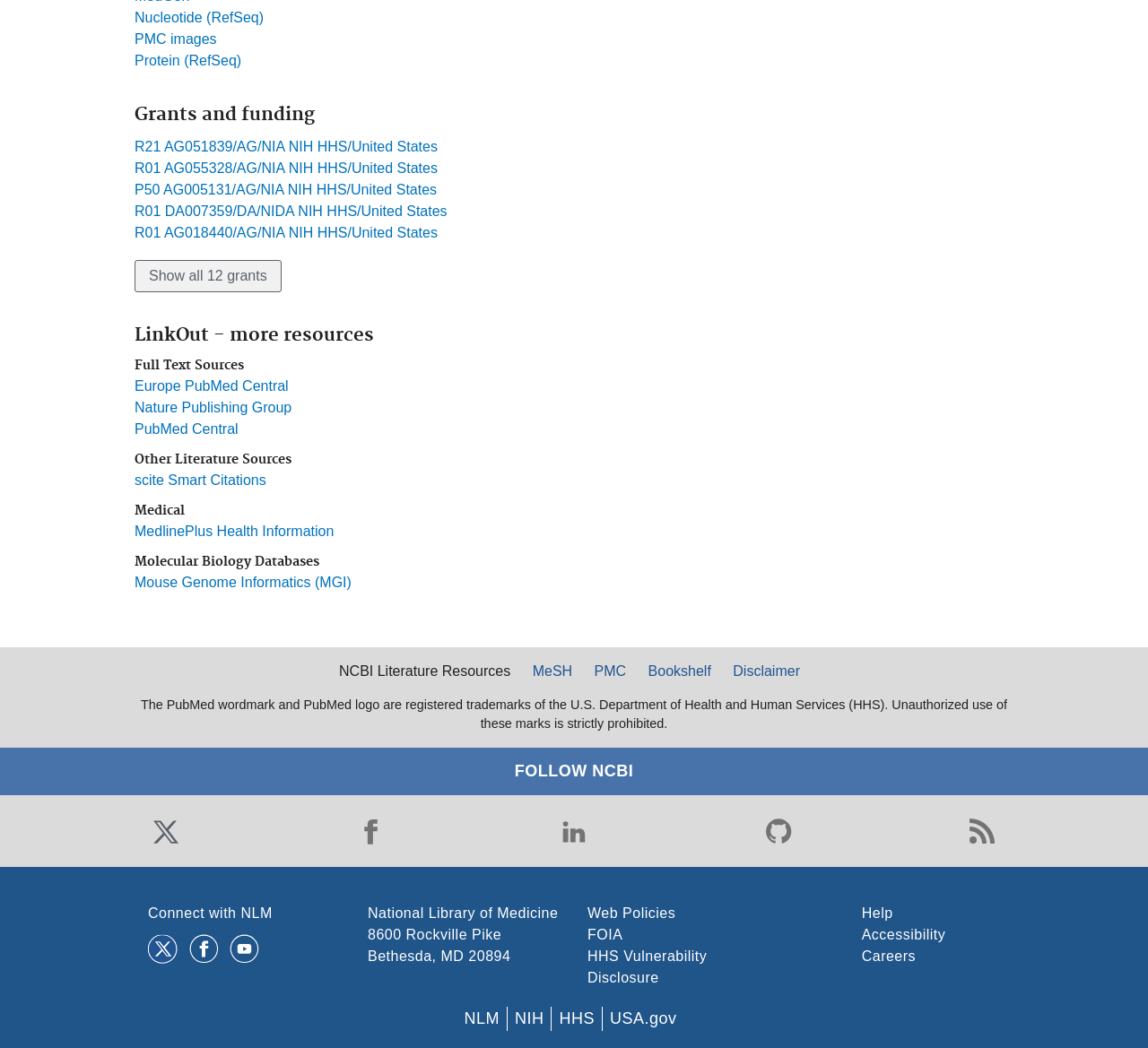Please respond in a single word or phrase: 
What is the name of the database mentioned under 'Molecular Biology Databases'?

Mouse Genome Informatics (MGI)